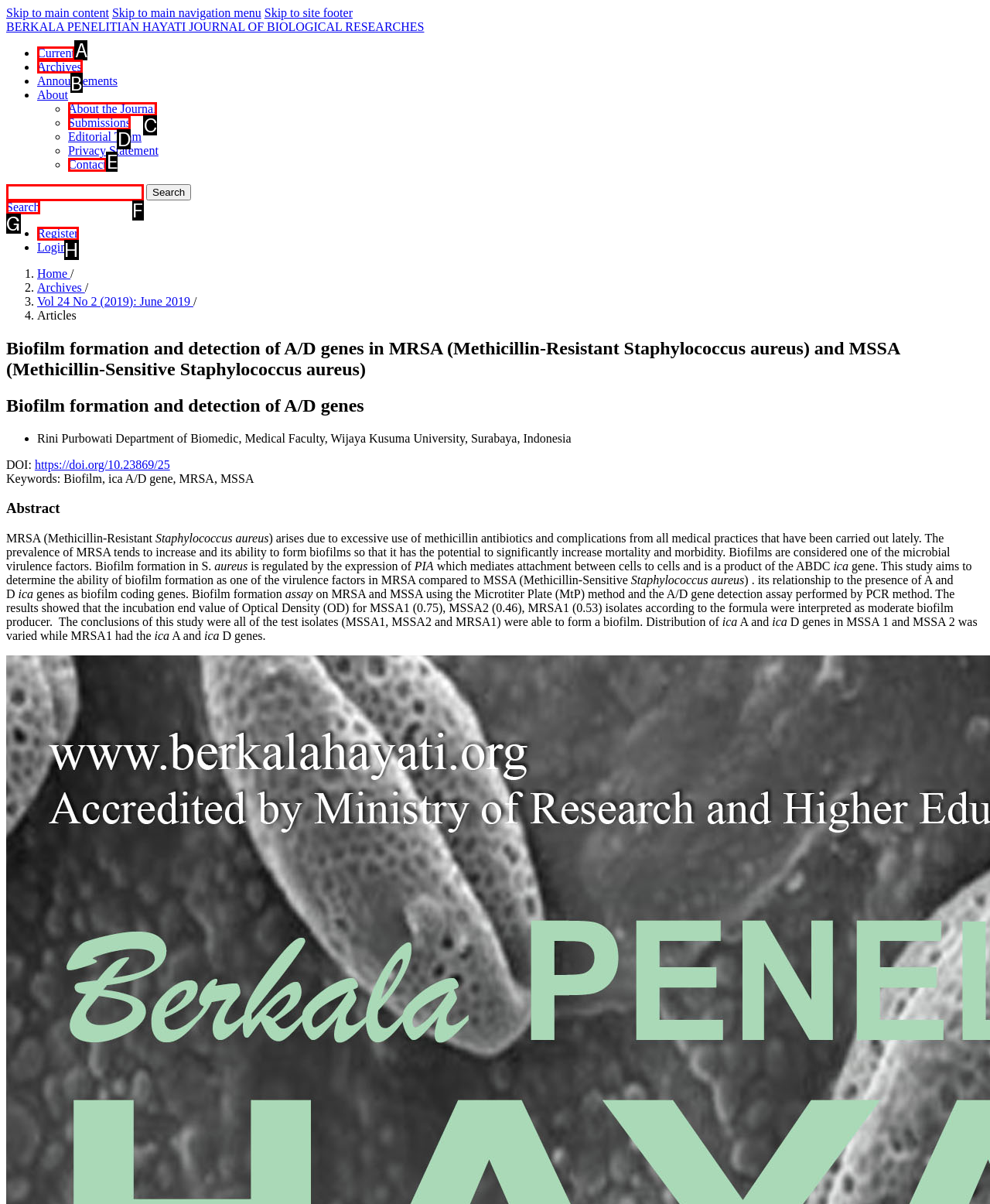Identify the correct UI element to click for this instruction: Go to the Archives page
Respond with the appropriate option's letter from the provided choices directly.

B